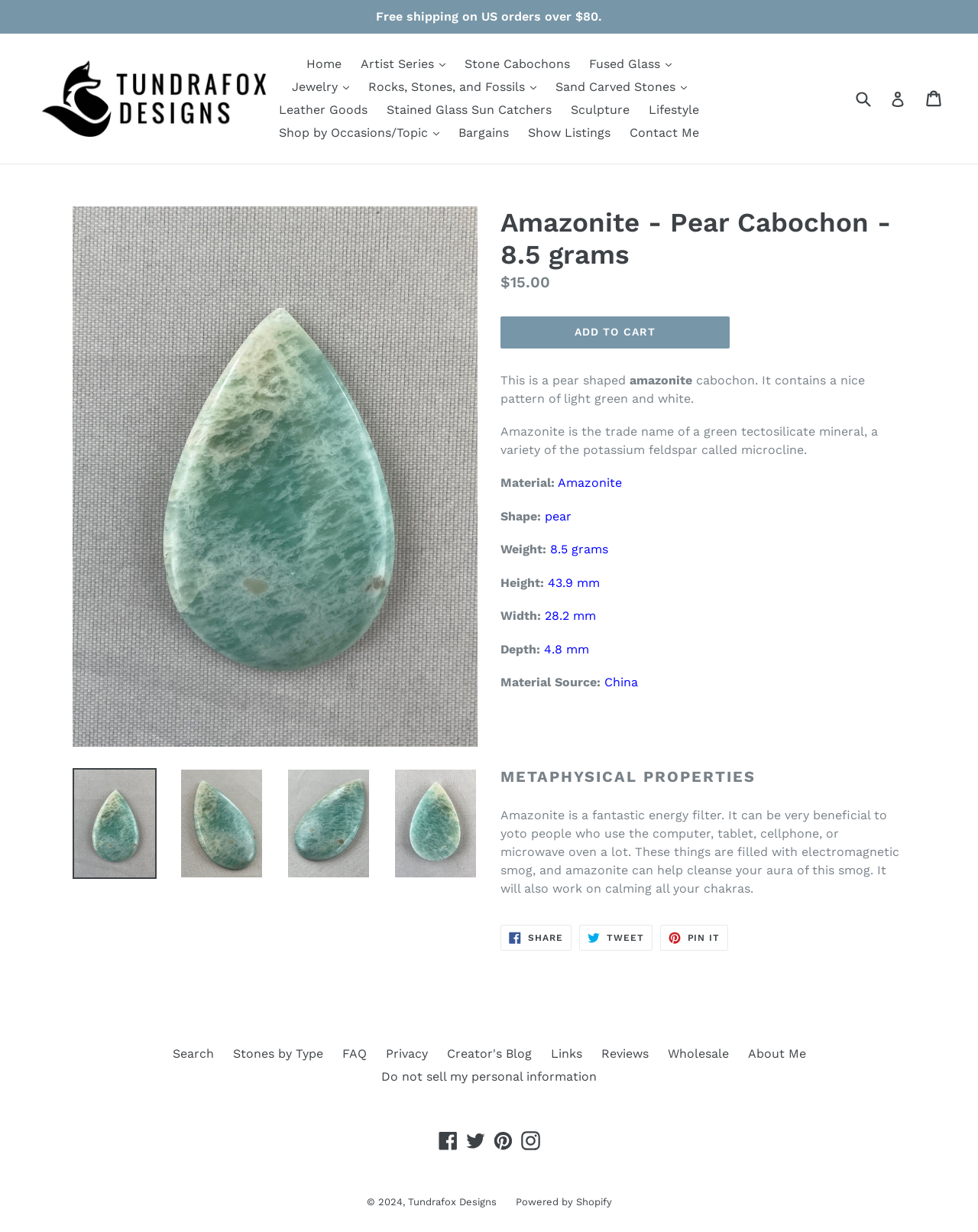Please indicate the bounding box coordinates for the clickable area to complete the following task: "Share on Facebook". The coordinates should be specified as four float numbers between 0 and 1, i.e., [left, top, right, bottom].

[0.512, 0.751, 0.584, 0.772]